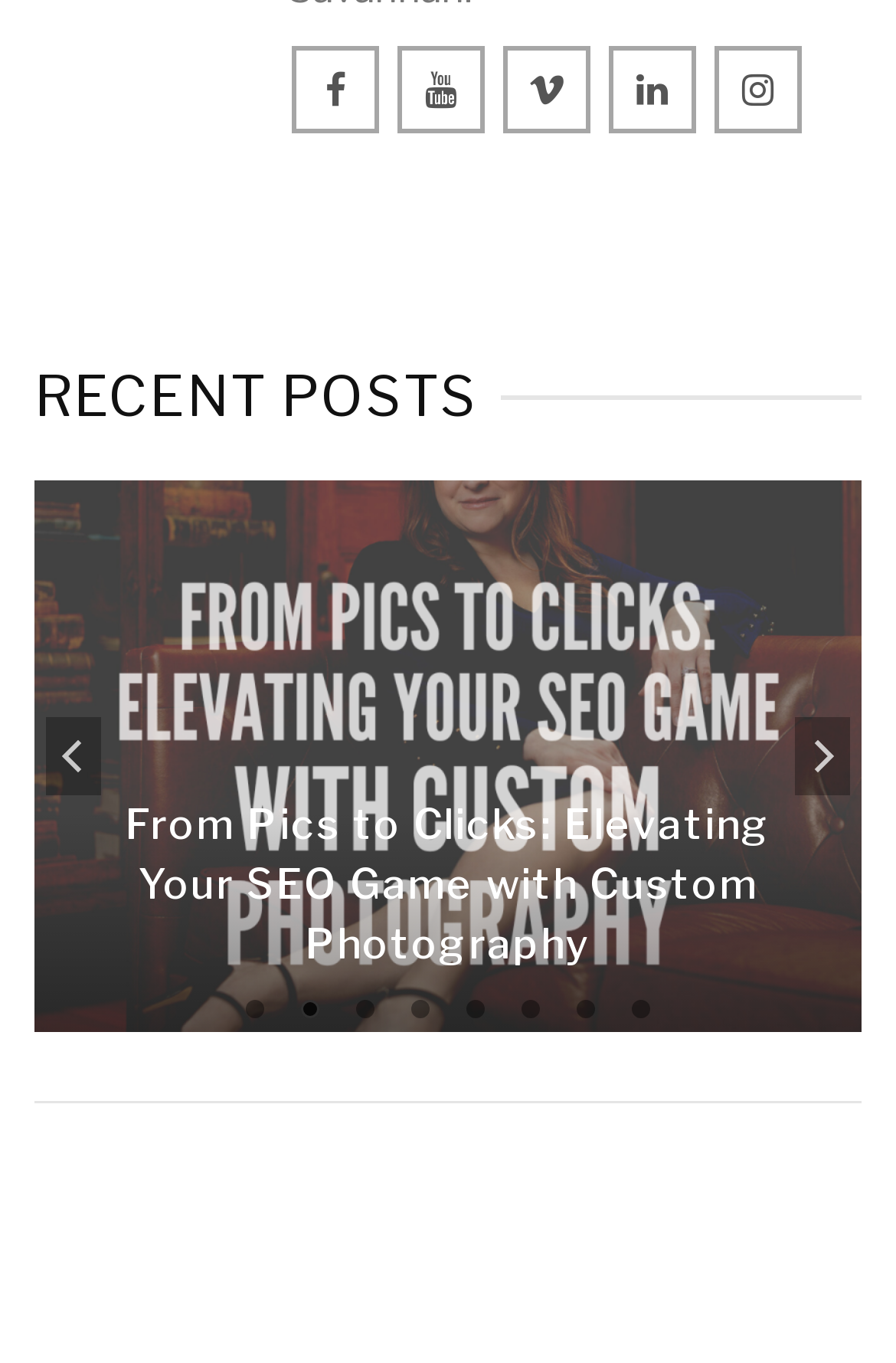How many articles are displayed on the current page?
Refer to the screenshot and answer in one word or phrase.

1